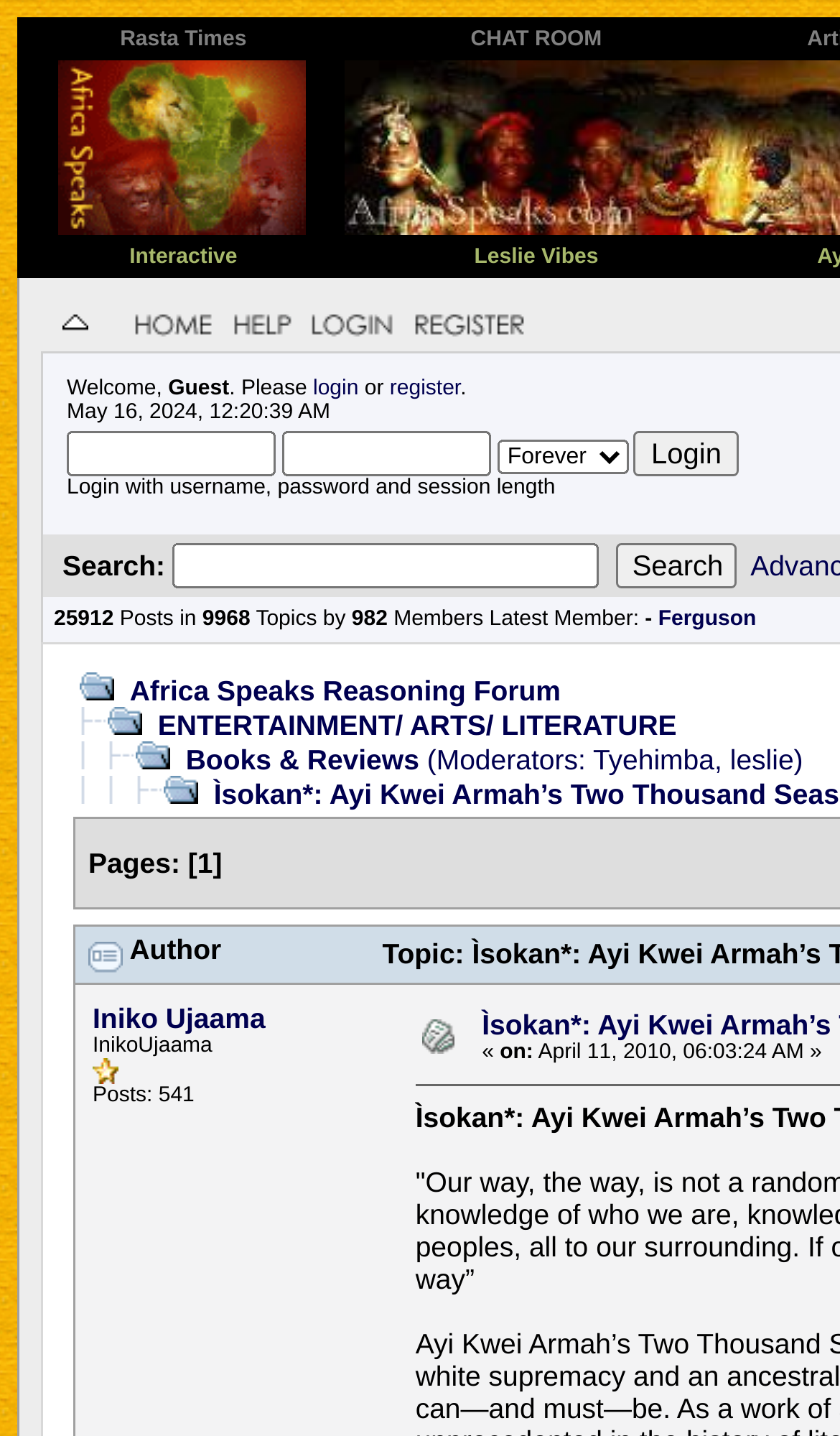Find the bounding box coordinates of the clickable region needed to perform the following instruction: "Like a post". The coordinates should be provided as four float numbers between 0 and 1, i.e., [left, top, right, bottom].

None